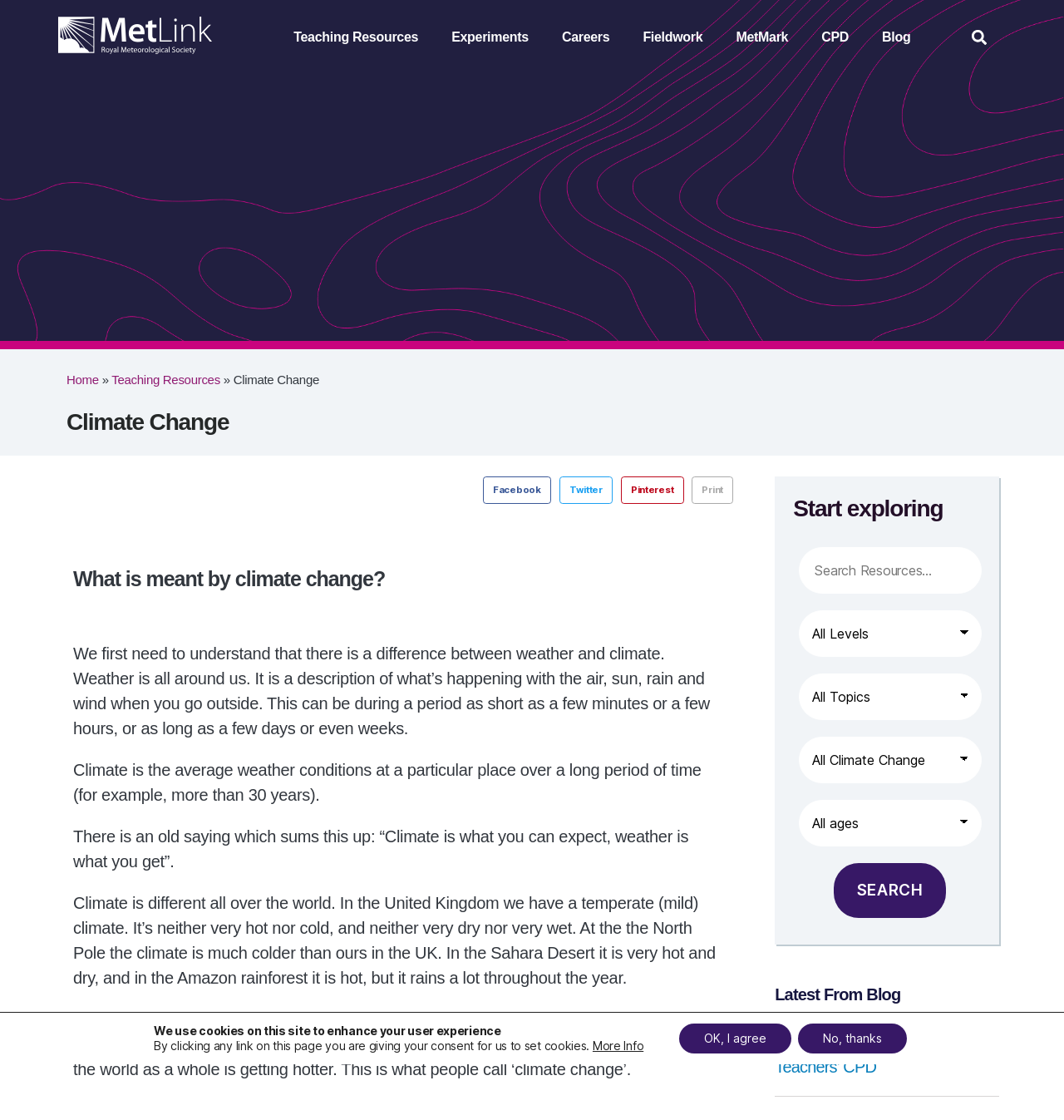What is the topic of the latest blog post?
Using the information from the image, give a concise answer in one word or a short phrase.

Weather and Climate